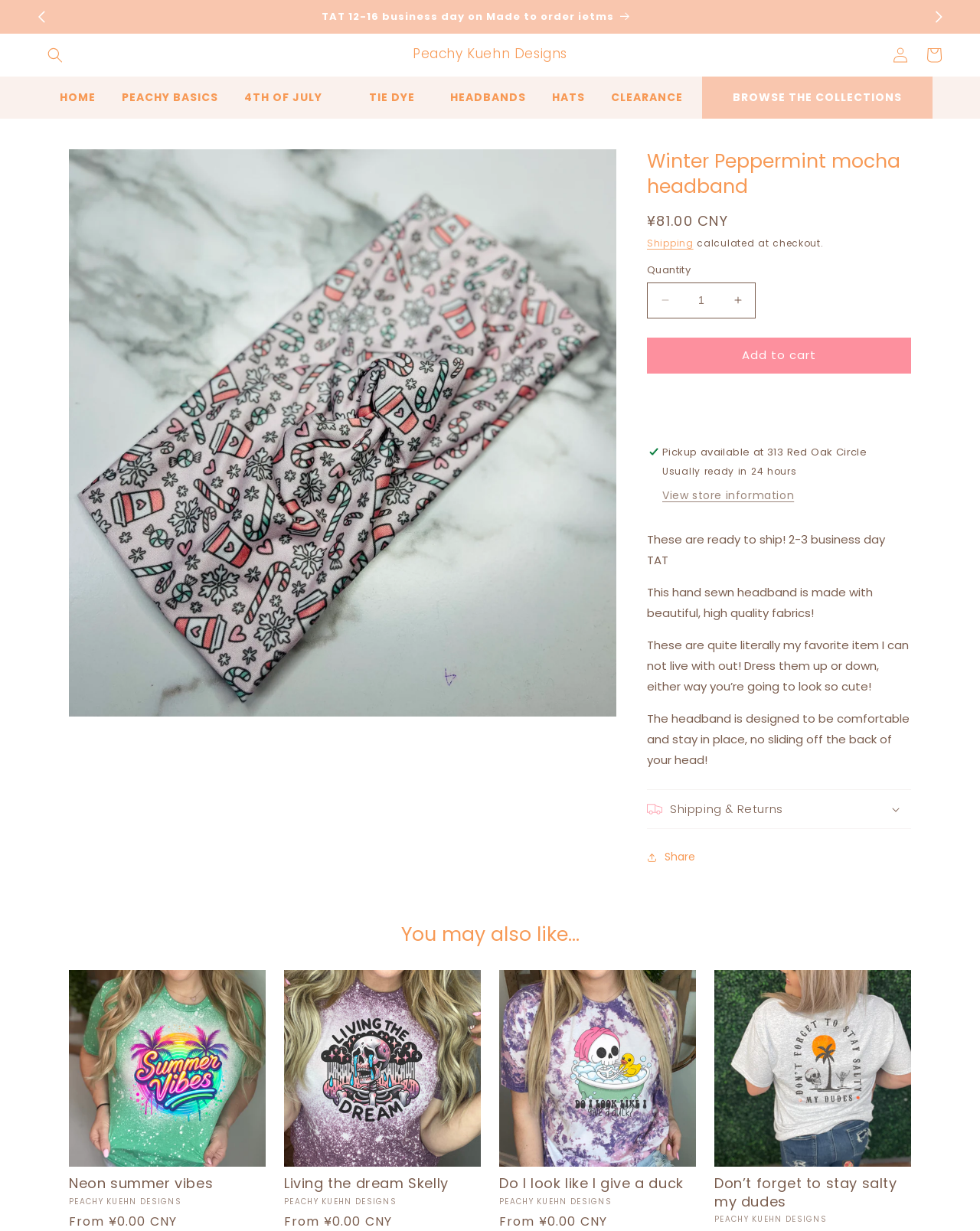Find the bounding box coordinates for the area that should be clicked to accomplish the instruction: "View store information".

[0.676, 0.396, 0.81, 0.41]